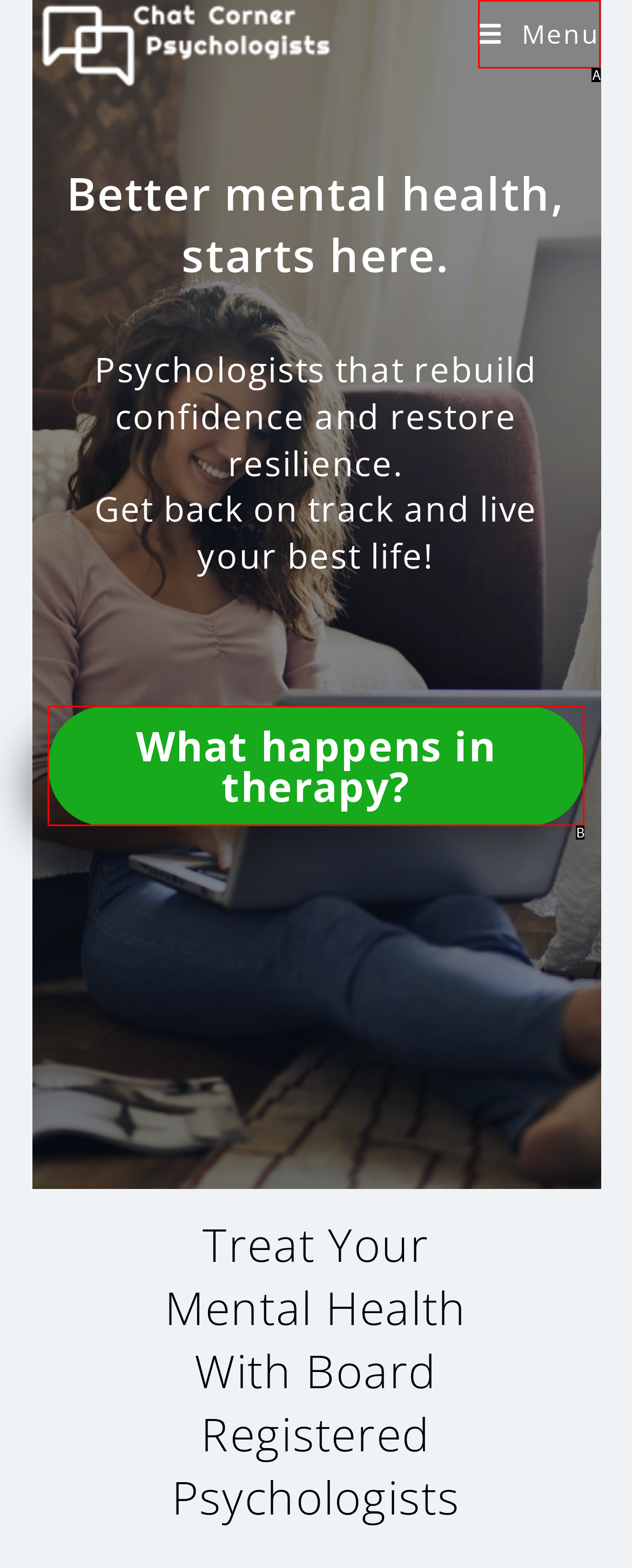From the given options, choose the HTML element that aligns with the description: What happens in therapy?. Respond with the letter of the selected element.

B